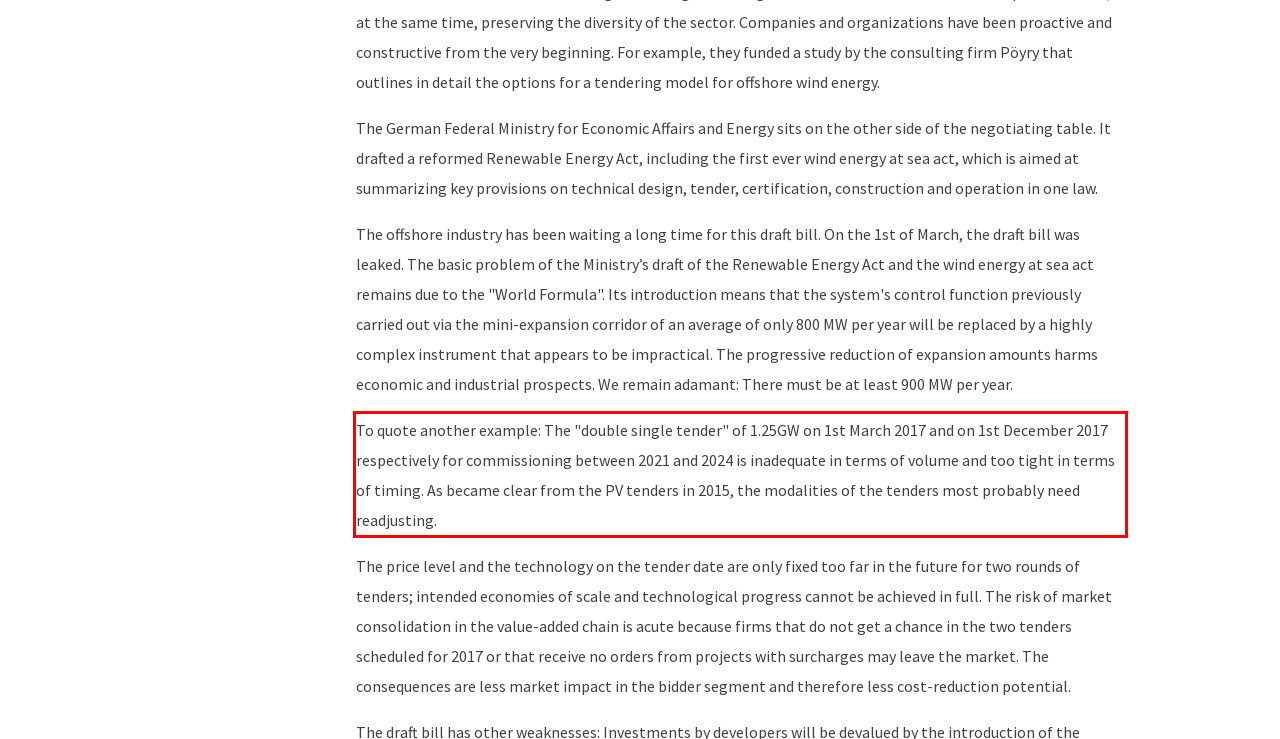Given a screenshot of a webpage with a red bounding box, extract the text content from the UI element inside the red bounding box.

To quote another example: The "double single tender" of 1.25GW on 1st March 2017 and on 1st December 2017 respectively for commissioning between 2021 and 2024 is inadequate in terms of volume and too tight in terms of timing. As became clear from the PV tenders in 2015, the modalities of the tenders most probably need readjusting.